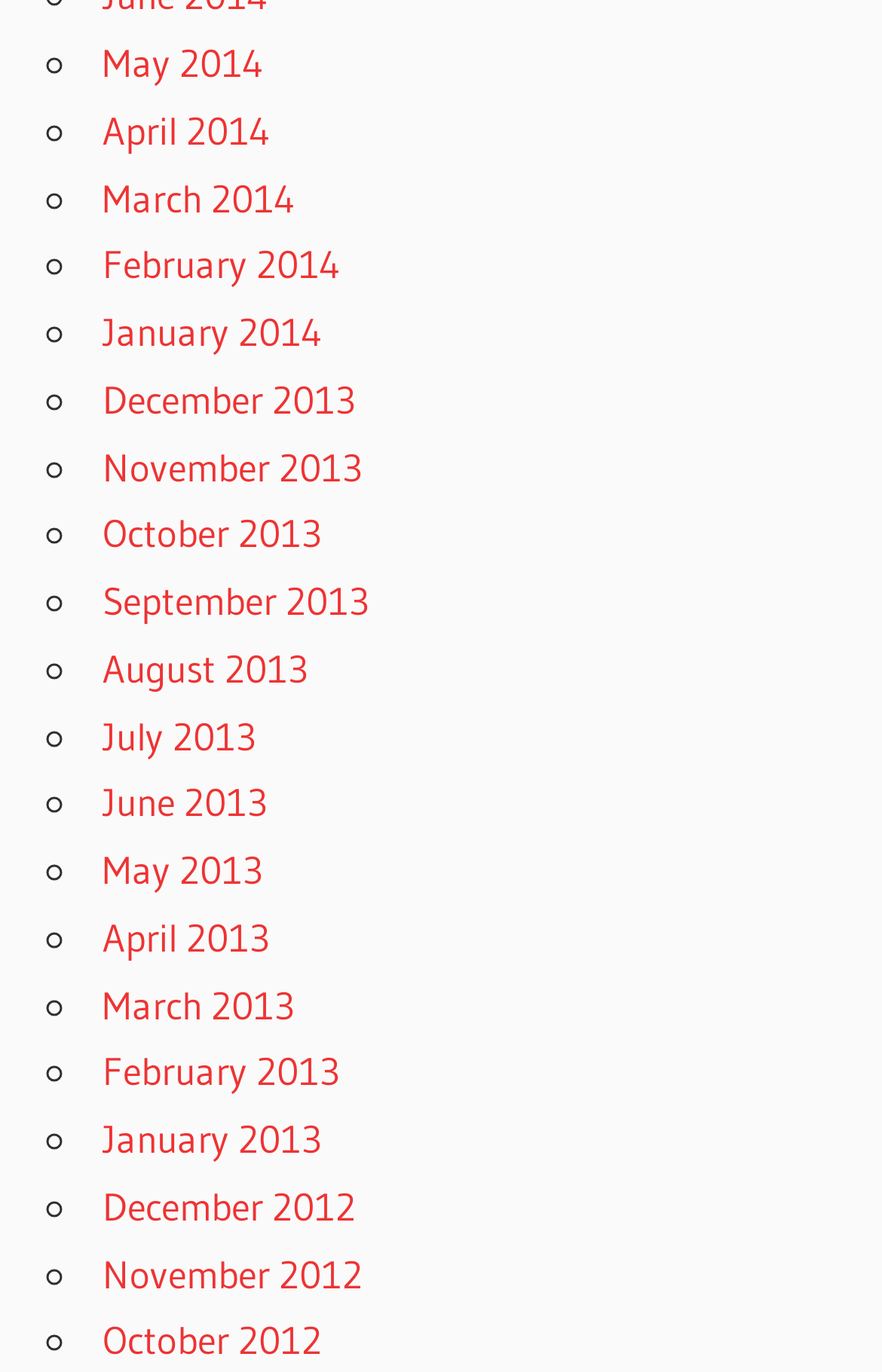Are the months listed in chronological order?
Using the image, give a concise answer in the form of a single word or short phrase.

No